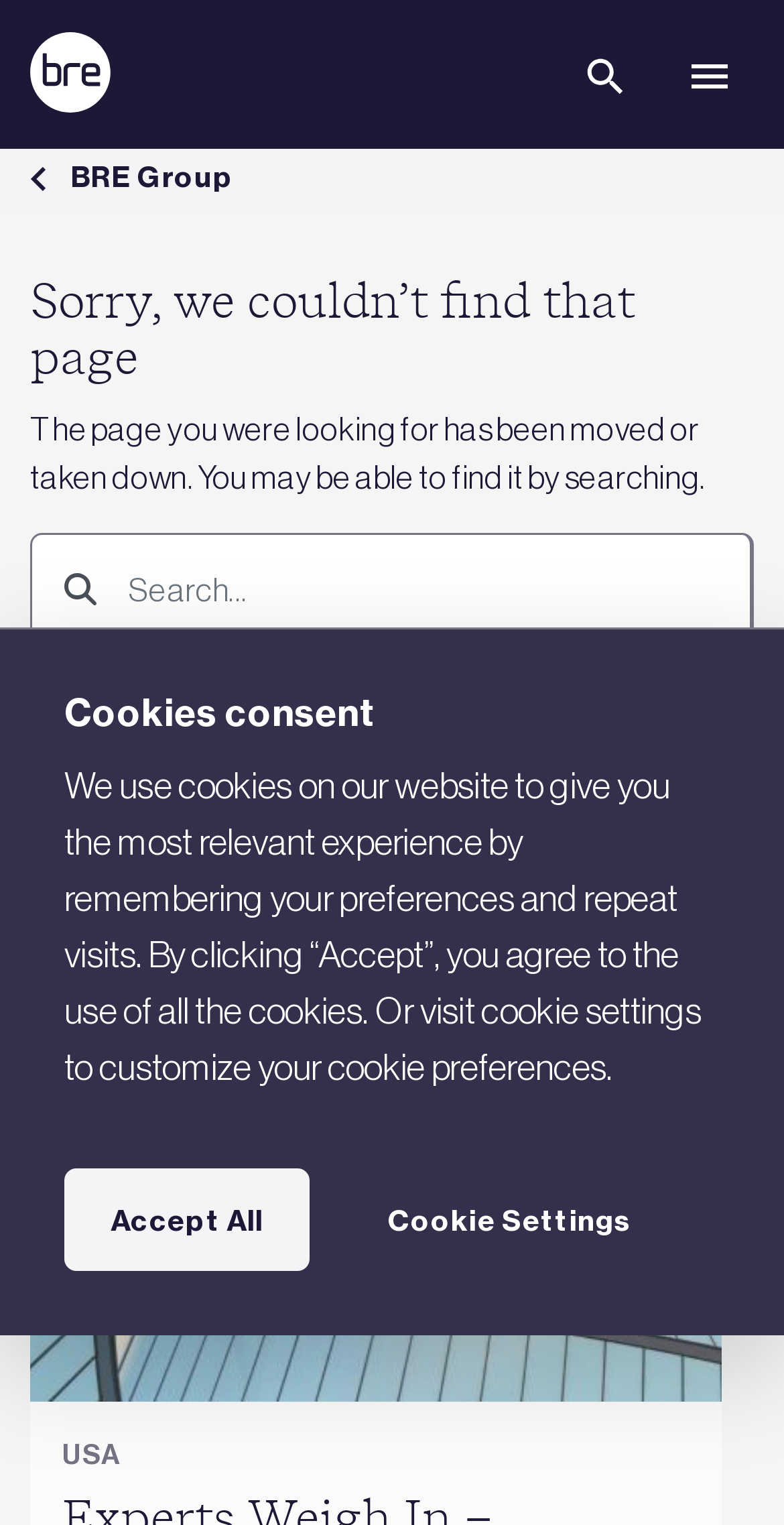Provide a brief response to the question below using one word or phrase:
What is the topic of the image displayed on the webpage?

Multifamily Market Breakdown